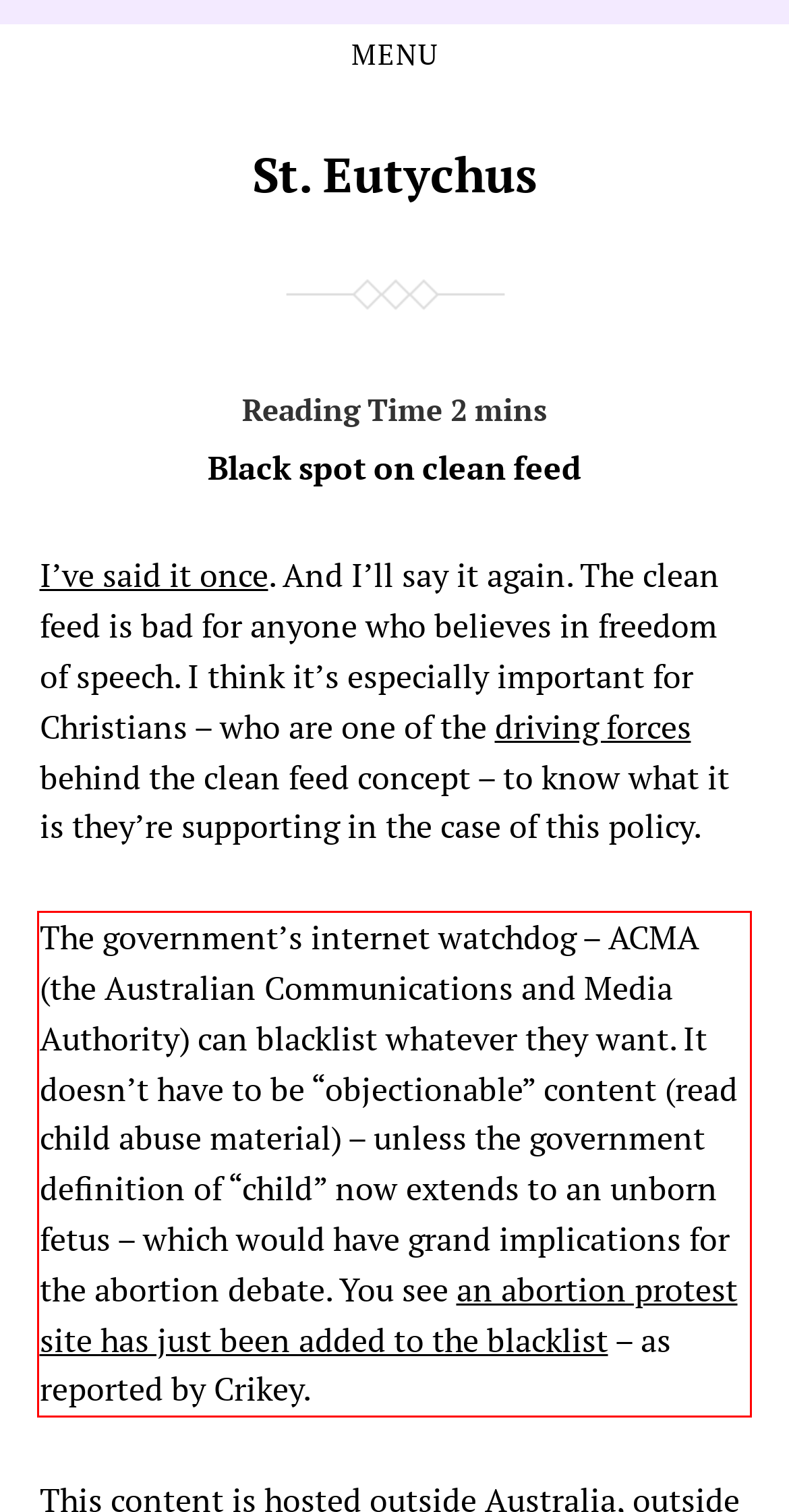Extract and provide the text found inside the red rectangle in the screenshot of the webpage.

The government’s internet watchdog – ACMA (the Australian Communications and Media Authority) can blacklist whatever they want. It doesn’t have to be “objectionable” content (read child abuse material) – unless the government definition of “child” now extends to an unborn fetus – which would have grand implications for the abortion debate. You see an abortion protest site has just been added to the blacklist – as reported by Crikey.